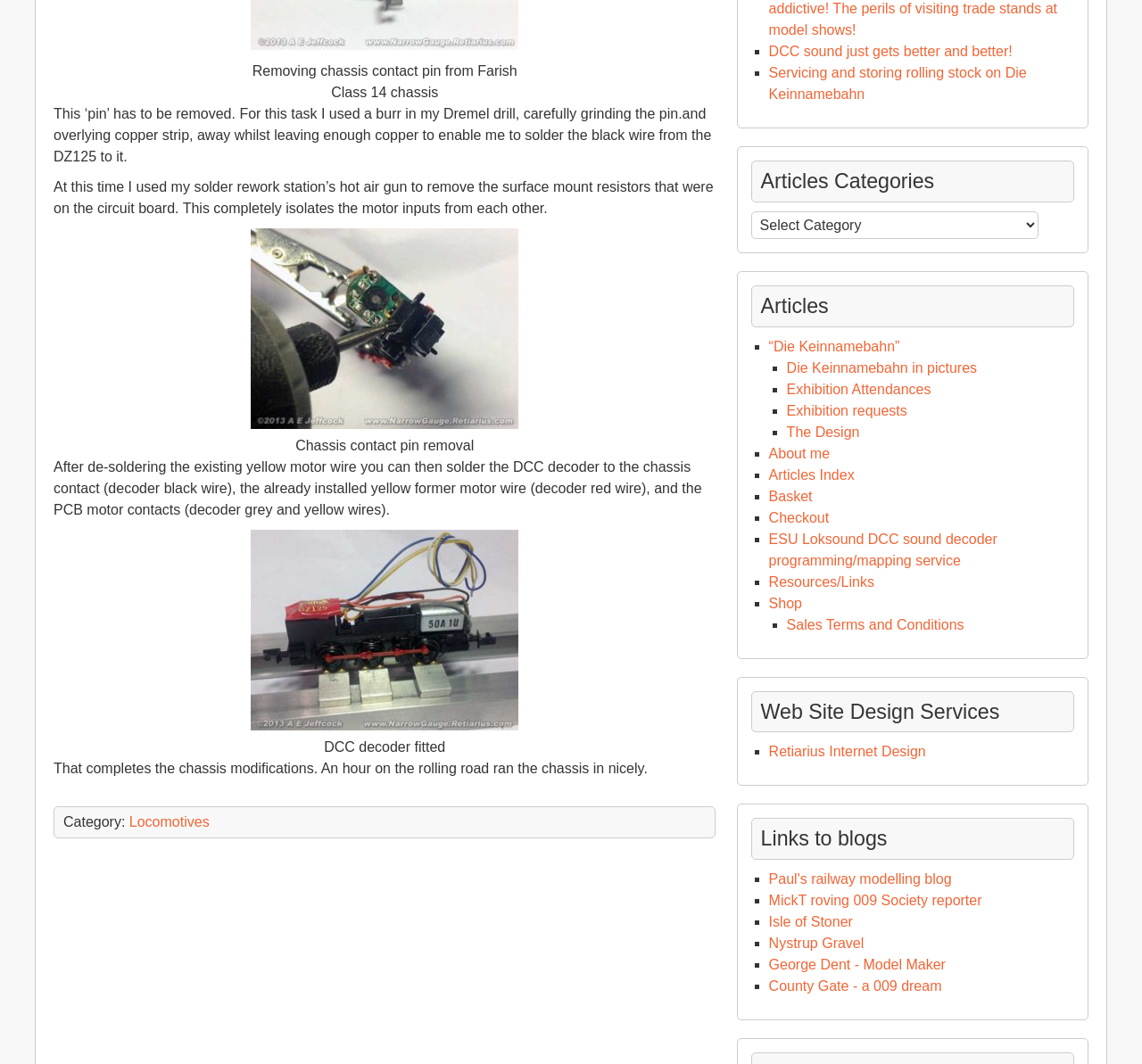Locate the bounding box coordinates of the clickable element to fulfill the following instruction: "Click the link to remove chassis contact pin from Farish Class 14 chassis". Provide the coordinates as four float numbers between 0 and 1 in the format [left, top, right, bottom].

[0.22, 0.039, 0.454, 0.053]